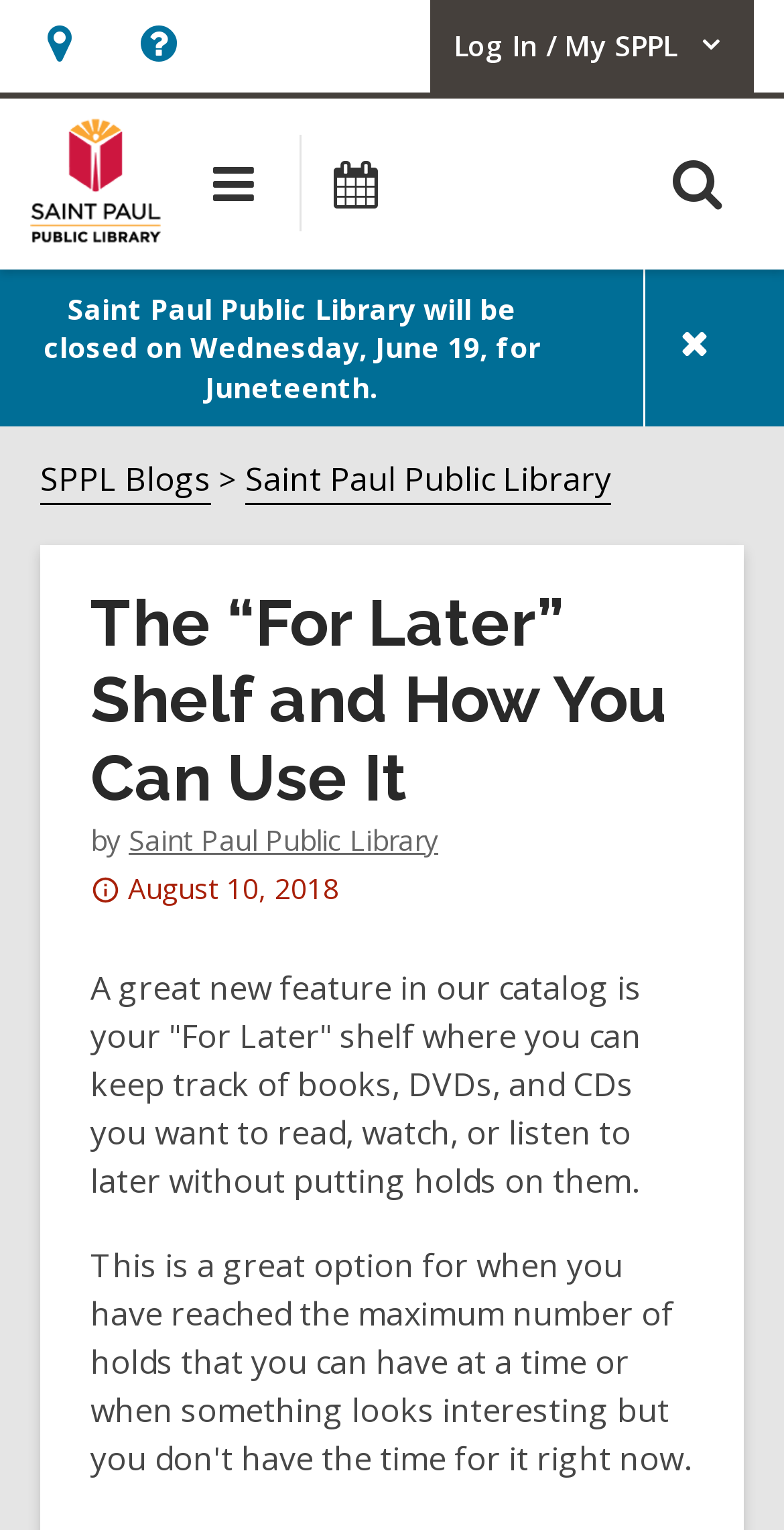Locate the bounding box coordinates of the item that should be clicked to fulfill the instruction: "View hours and location".

[0.038, 0.0, 0.114, 0.057]